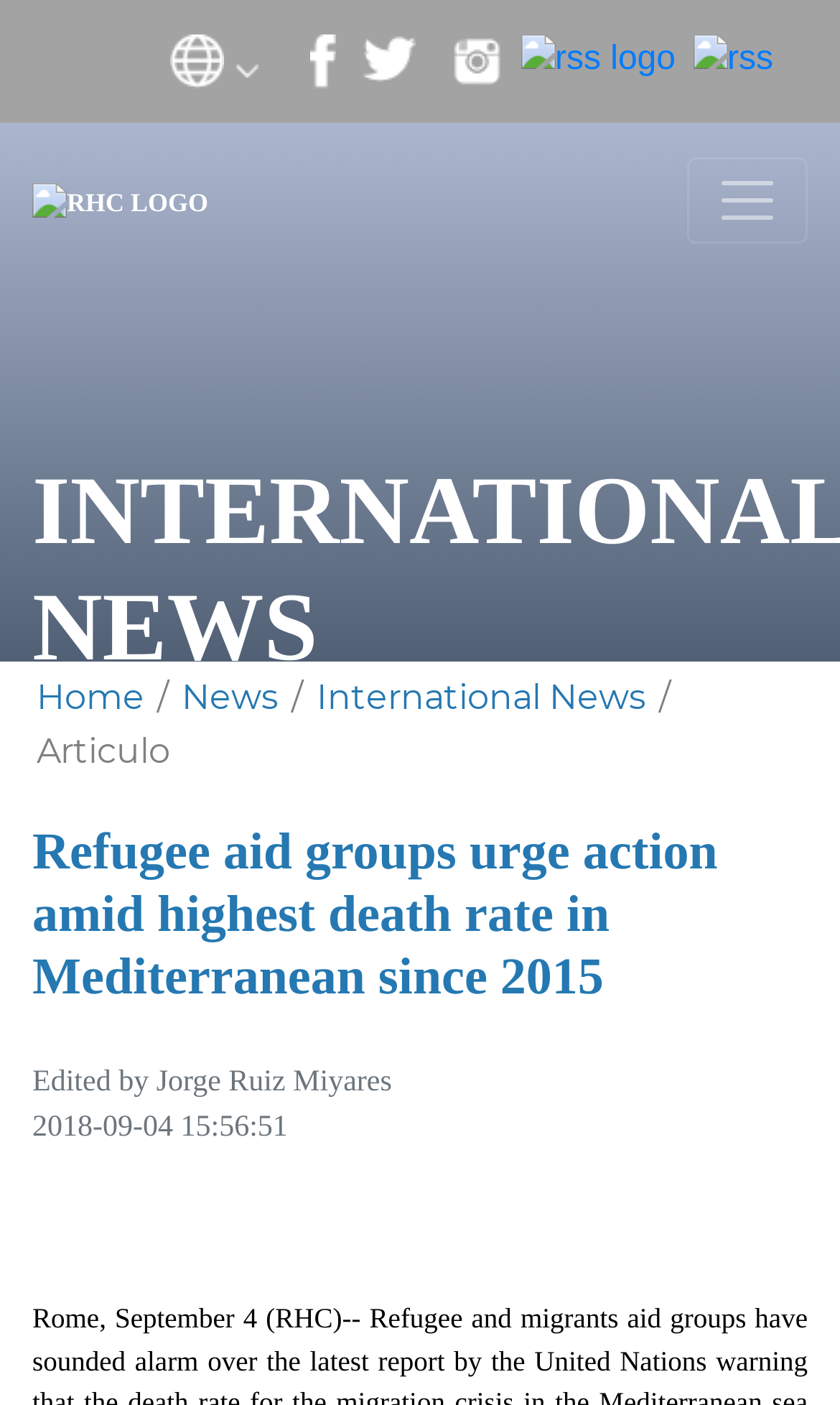Locate the bounding box coordinates of the element that should be clicked to fulfill the instruction: "Toggle navigation".

[0.818, 0.112, 0.962, 0.173]